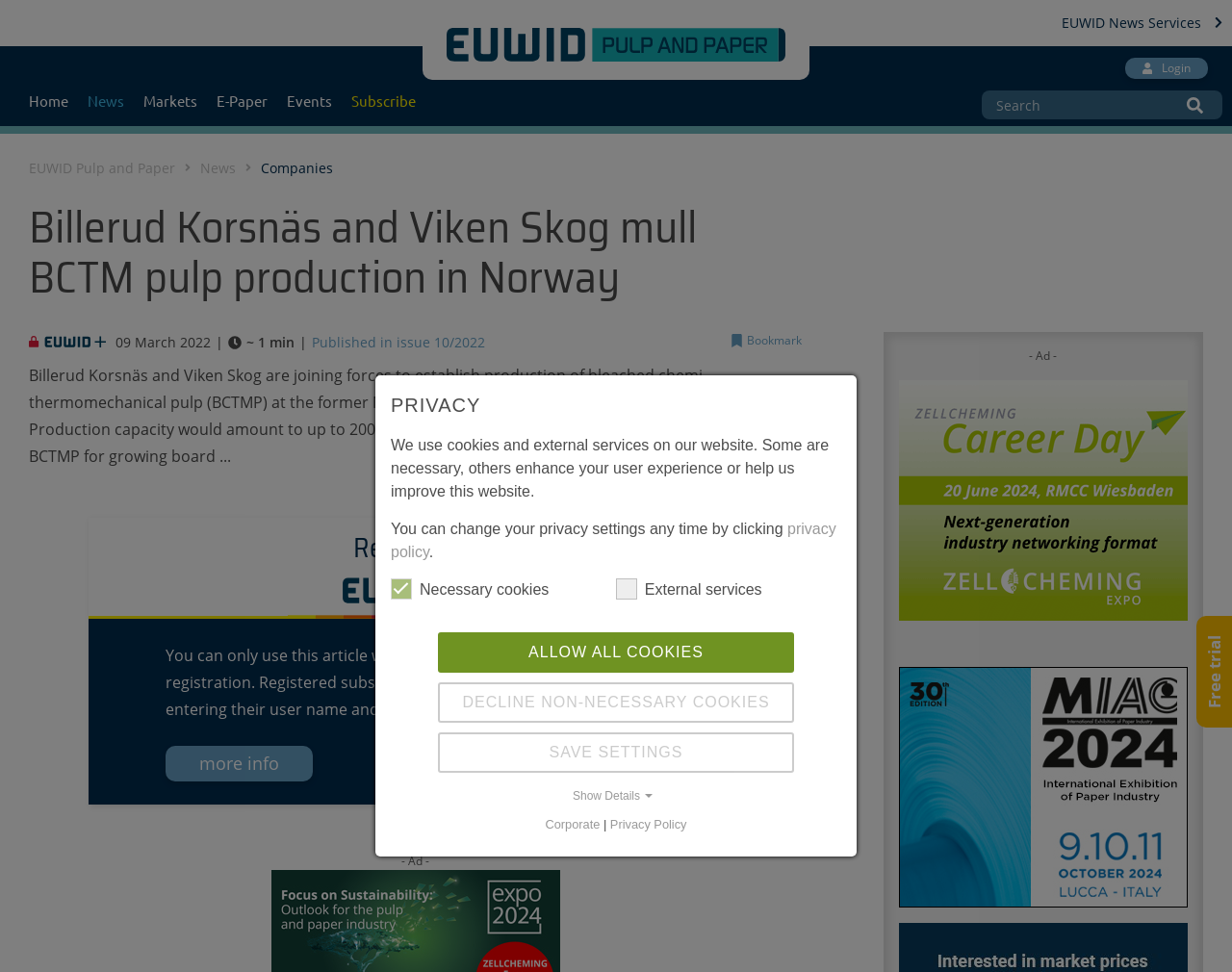What is the section of the website where this article is published?
Based on the screenshot, respond with a single word or phrase.

News